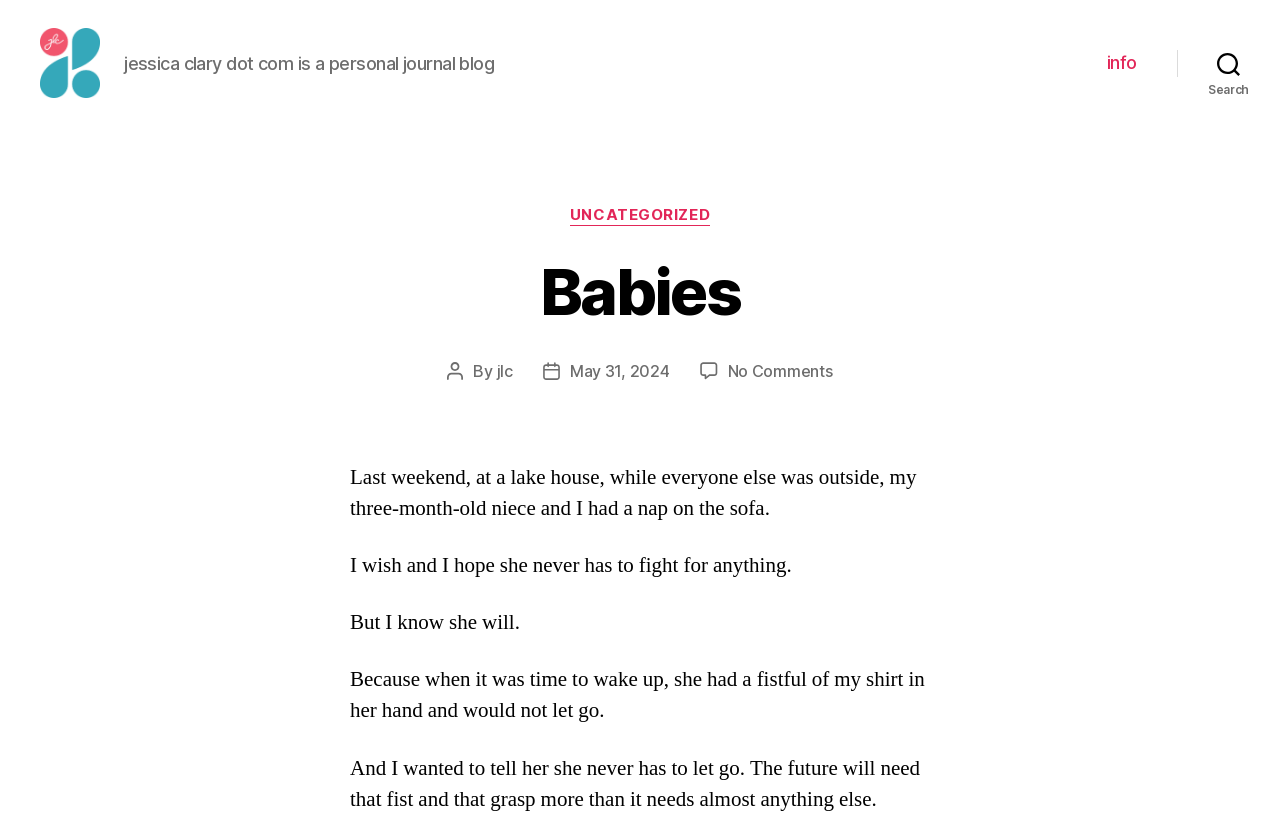Please find the bounding box coordinates in the format (top-left x, top-left y, bottom-right x, bottom-right y) for the given element description. Ensure the coordinates are floating point numbers between 0 and 1. Description: No Comments on Babies

[0.568, 0.456, 0.65, 0.48]